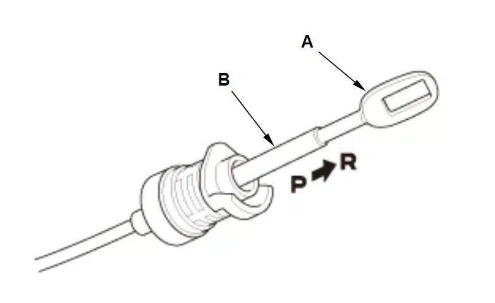What is the purpose of the accompanying text?
Look at the image and respond to the question as thoroughly as possible.

The accompanying text complements the guidelines provided for adjusting the shift cable, emphasizing the need for precise positioning to ensure accurate functionality and reflecting on the overall complexity inherent to such maintenance tasks, thereby highlighting the importance of following correct procedures to mitigate potential issues that can arise from improper adjustments.